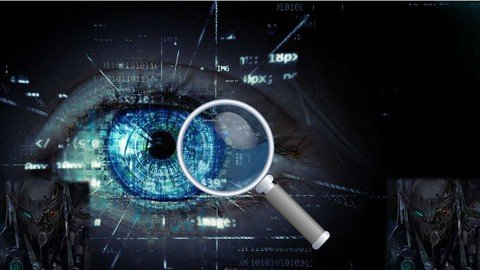What are the figures flanking the eye?
Provide an in-depth and detailed answer to the question.

Flanking the eye are futuristic robotic figures, reinforcing the connection to advanced technology and the critical role of professionals in safeguarding digital environments. The robotic figures are a visual representation of the intersection of technology and human expertise in the field of cybersecurity.